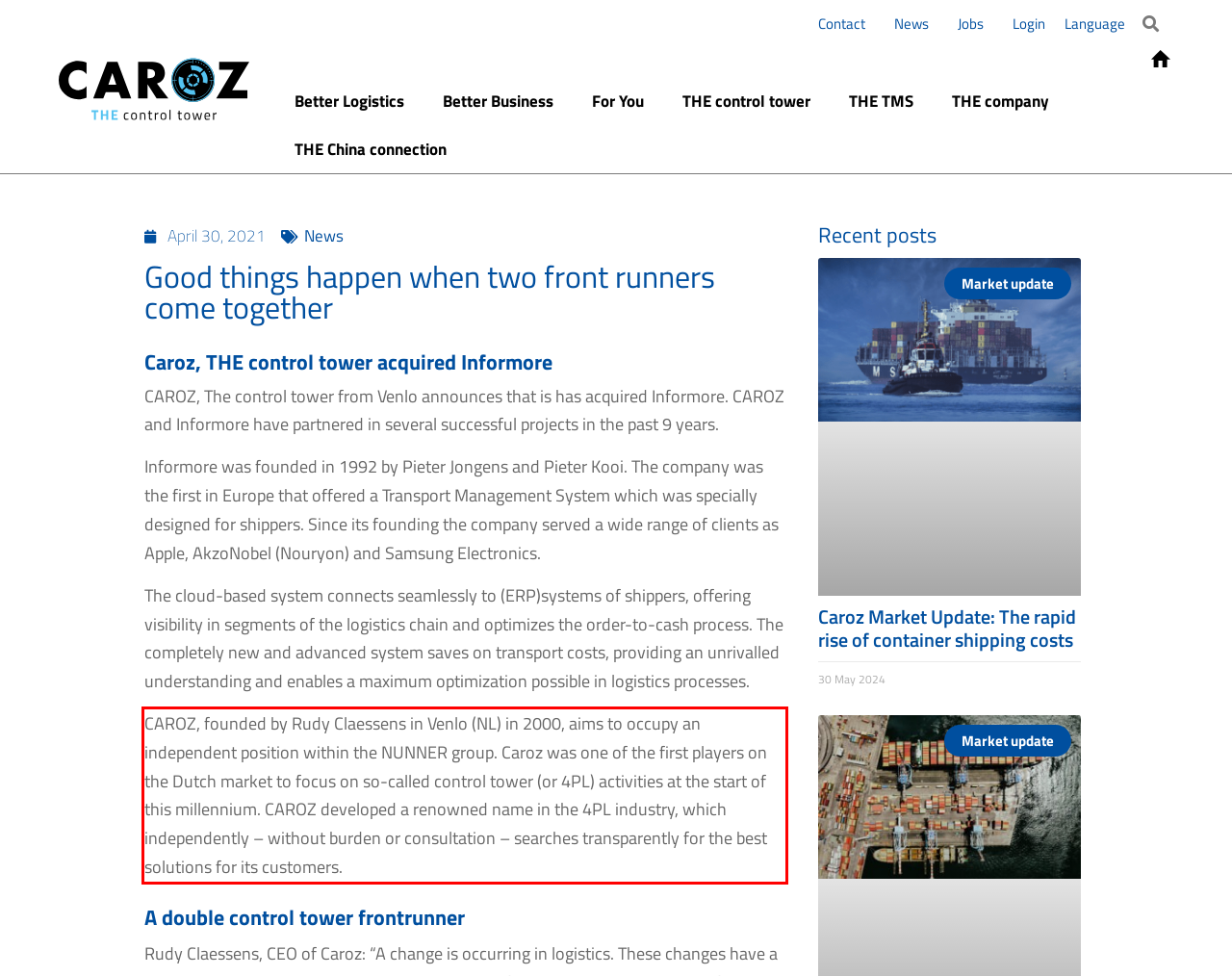Please look at the webpage screenshot and extract the text enclosed by the red bounding box.

CAROZ, founded by Rudy Claessens in Venlo (NL) in 2000, aims to occupy an independent position within the NUNNER group. Caroz was one of the first players on the Dutch market to focus on so-called control tower (or 4PL) activities at the start of this millennium. CAROZ developed a renowned name in the 4PL industry, which independently – without burden or consultation – searches transparently for the best solutions for its customers.